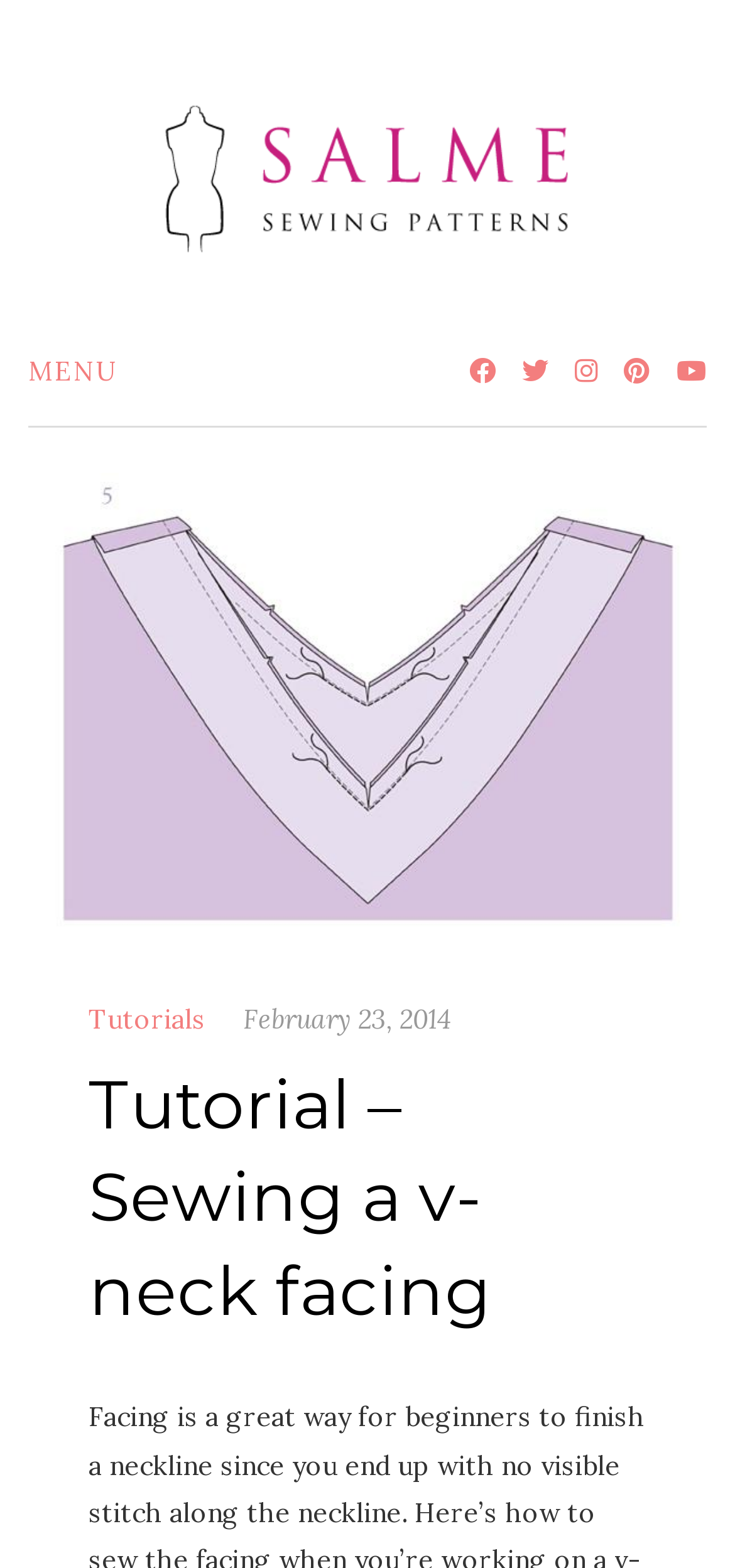When was the tutorial published?
Use the information from the image to give a detailed answer to the question.

The publication date of the tutorial can be found below the category link, where it says 'February 23, 2014'.